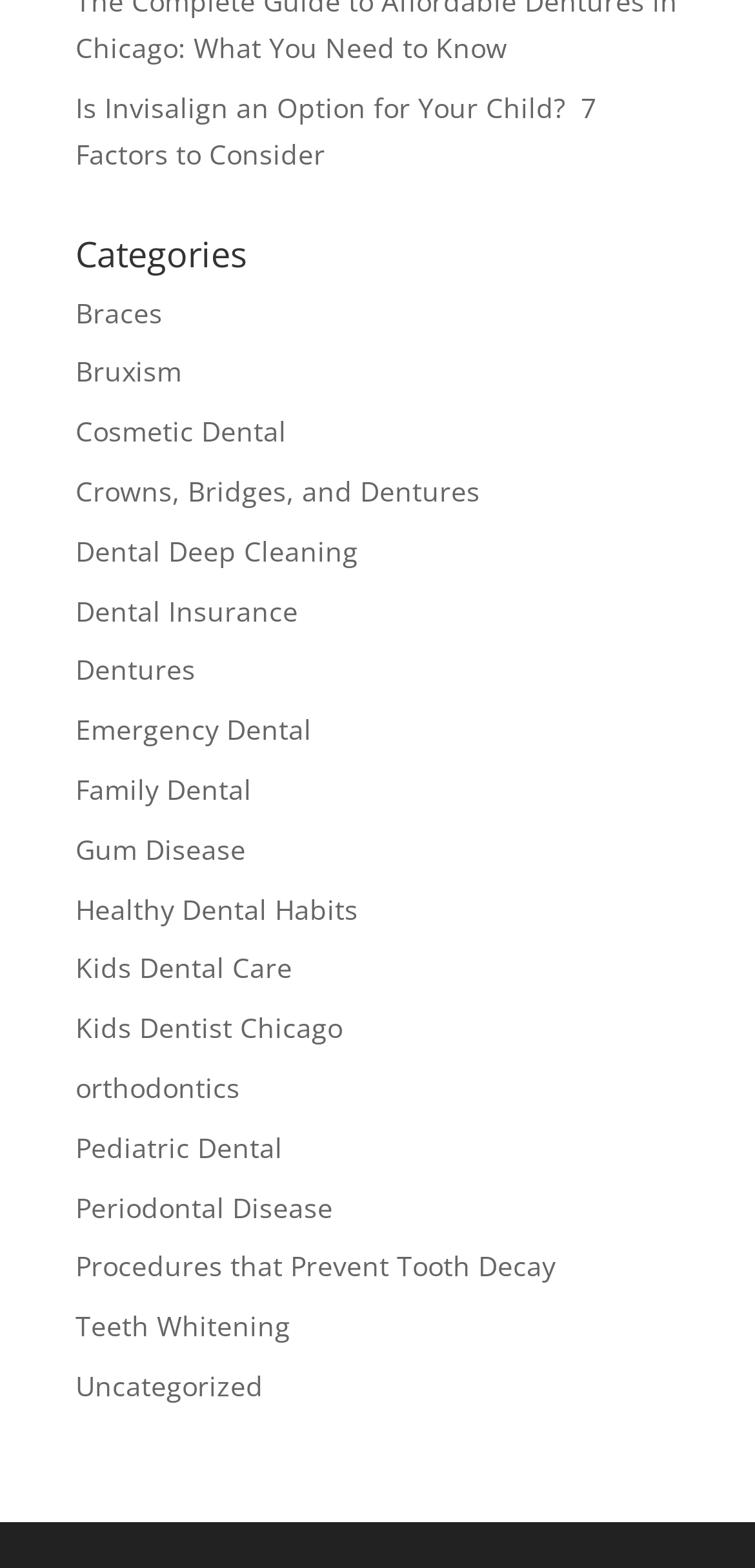Please identify the bounding box coordinates of the element I should click to complete this instruction: 'click the Previous link'. The coordinates should be given as four float numbers between 0 and 1, like this: [left, top, right, bottom].

None